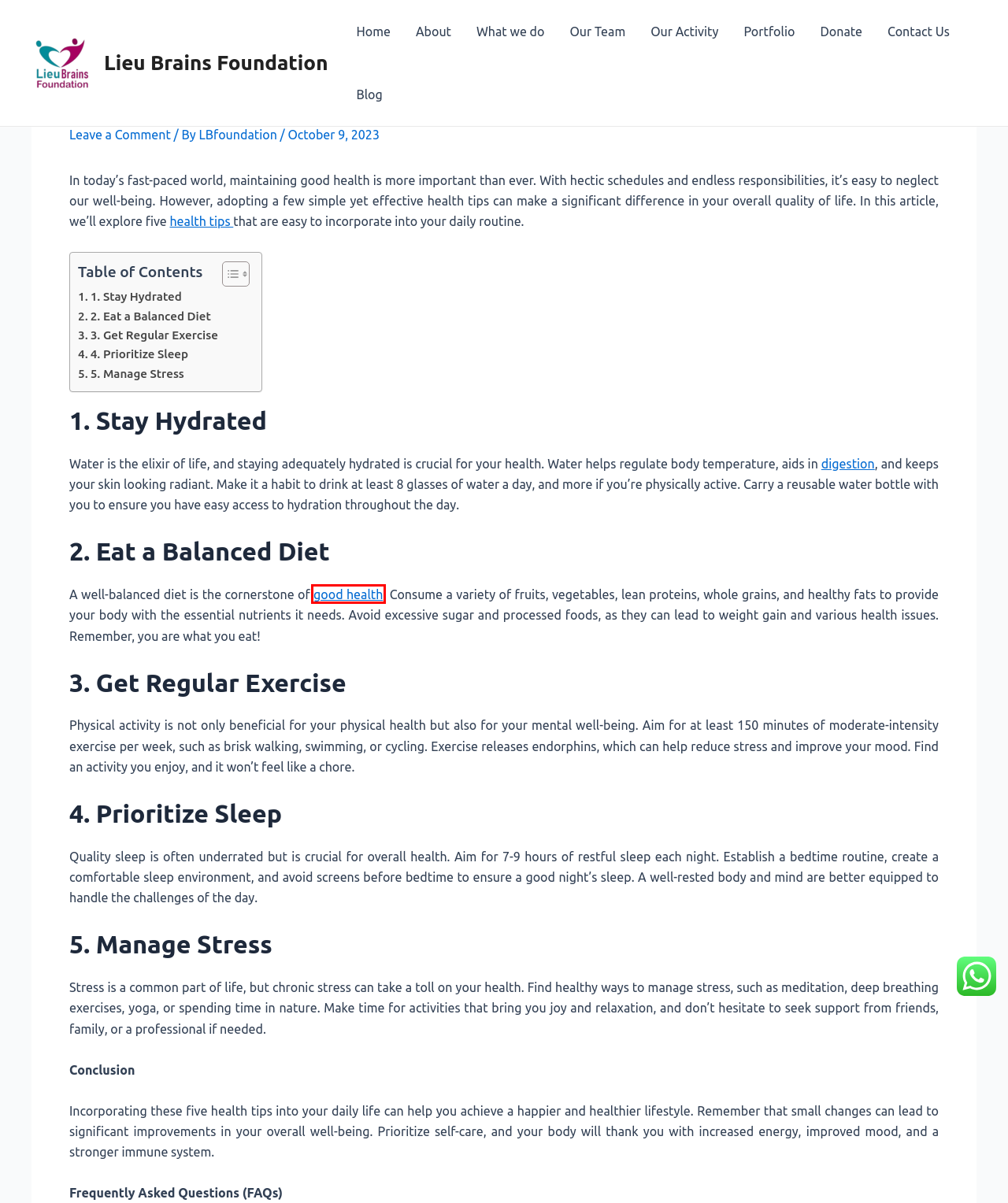Assess the screenshot of a webpage with a red bounding box and determine which webpage description most accurately matches the new page after clicking the element within the red box. Here are the options:
A. Lieu Brains Foundation
B. The Home Doctor - Practical Medicine for Every Household
C. Contact Us – Lieu Brains Foundation
D. LBfoundation – Lieu Brains Foundation
E. Portfolio – Lieu Brains Foundation
F. Blog – Lieu Brains Foundation
G. Donate – Lieu Brains Foundation
H. LIV PURE

H